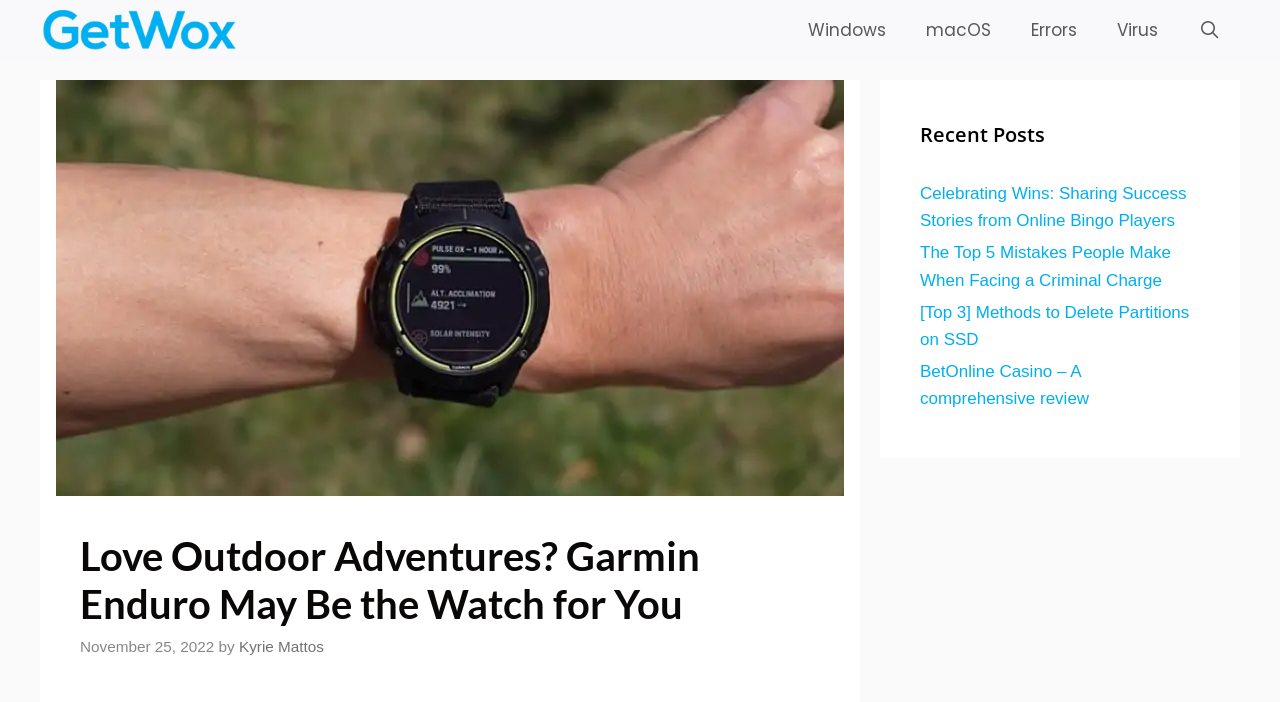Pinpoint the bounding box coordinates of the clickable element needed to complete the instruction: "visit School Life page". The coordinates should be provided as four float numbers between 0 and 1: [left, top, right, bottom].

None